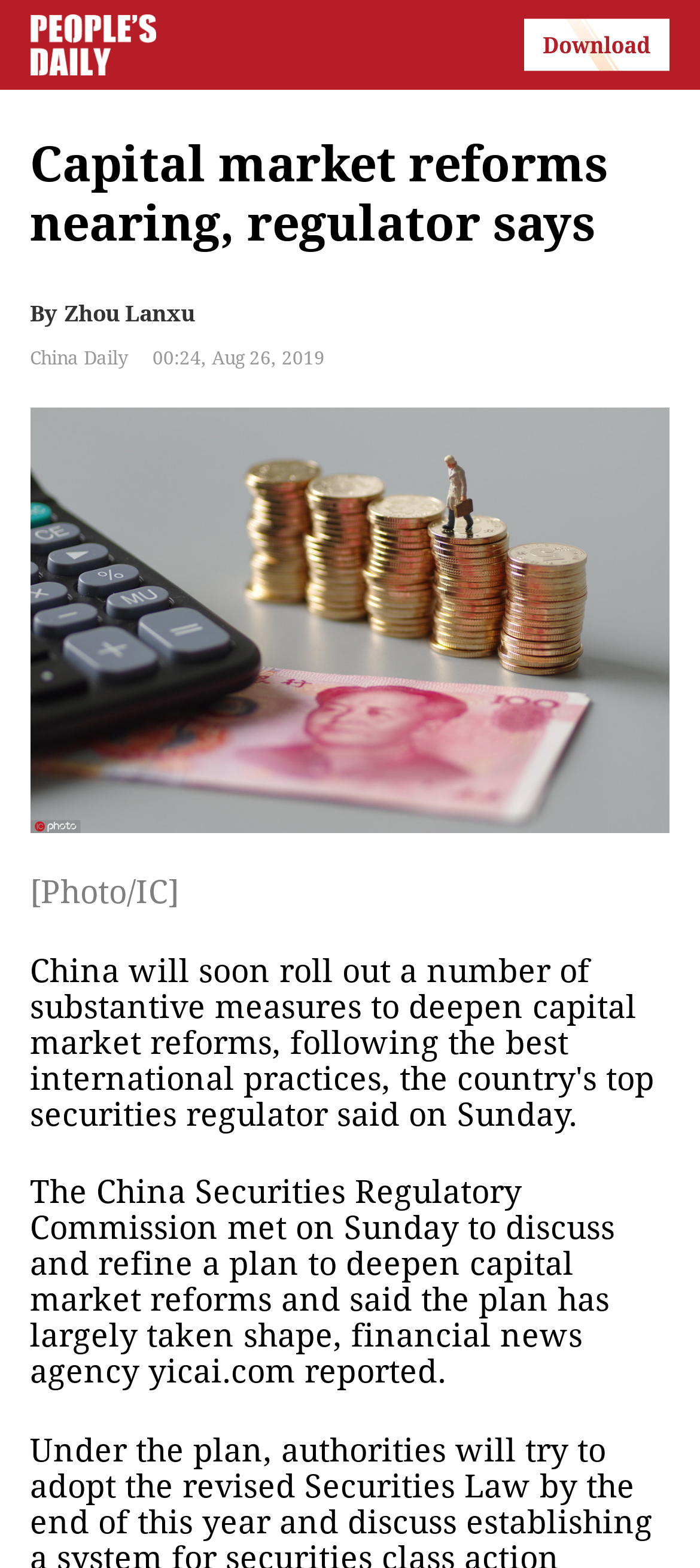What is the name of the news agency?
Using the image, answer in one word or phrase.

yicai.com